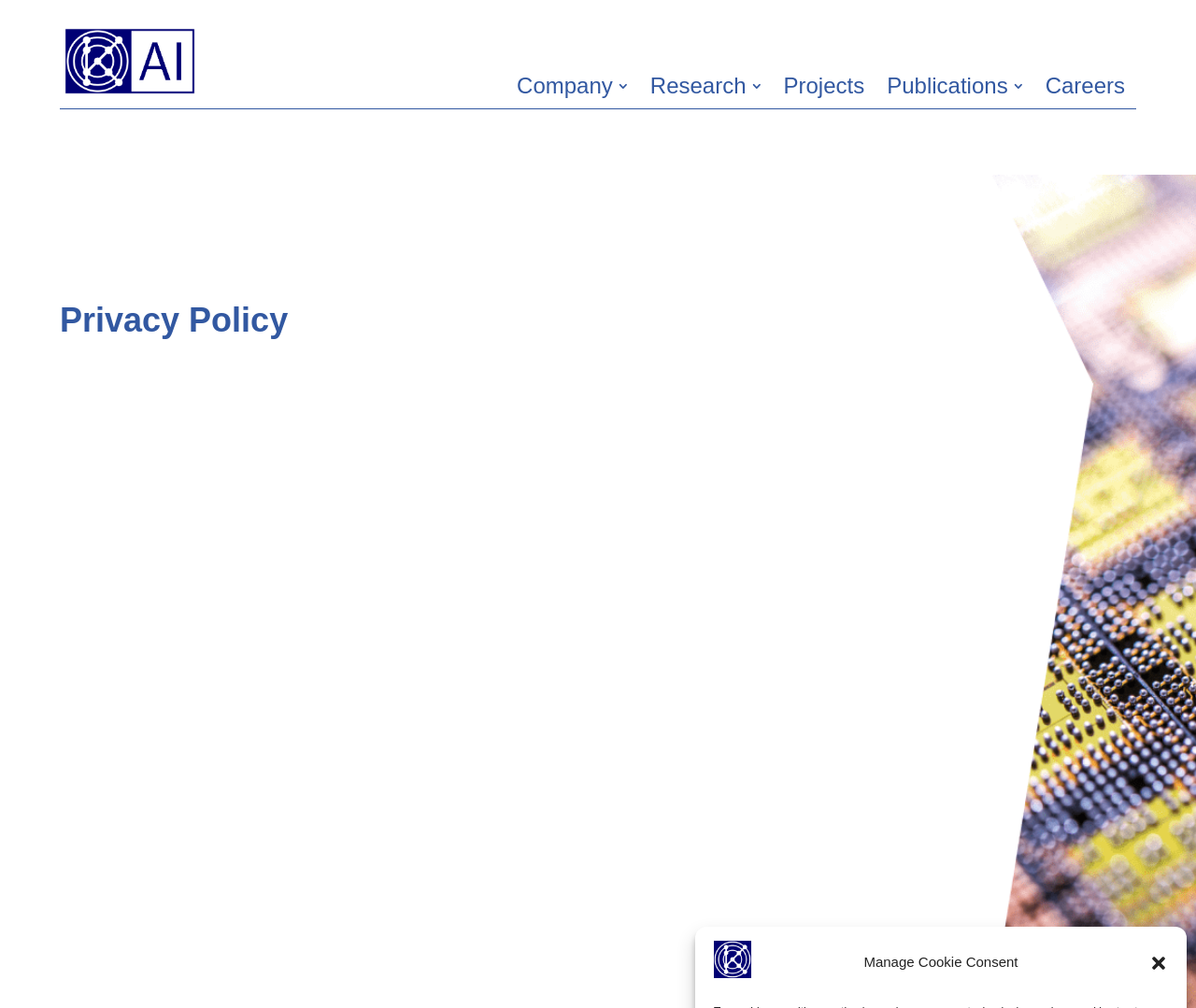Please determine the bounding box coordinates of the clickable area required to carry out the following instruction: "close the dialog". The coordinates must be four float numbers between 0 and 1, represented as [left, top, right, bottom].

[0.961, 0.946, 0.977, 0.965]